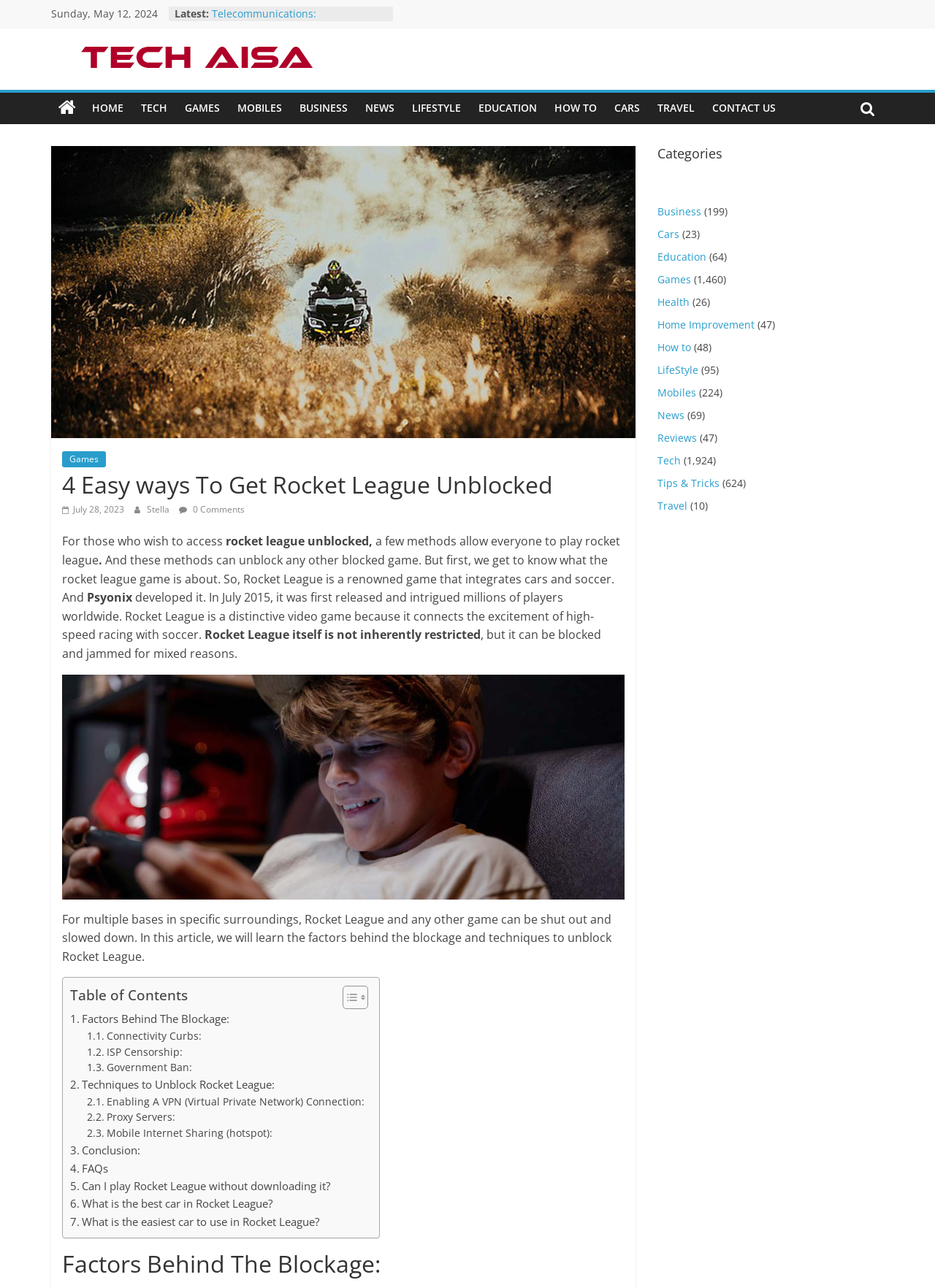Identify the bounding box coordinates for the UI element that matches this description: "Contact Us".

[0.752, 0.072, 0.839, 0.096]